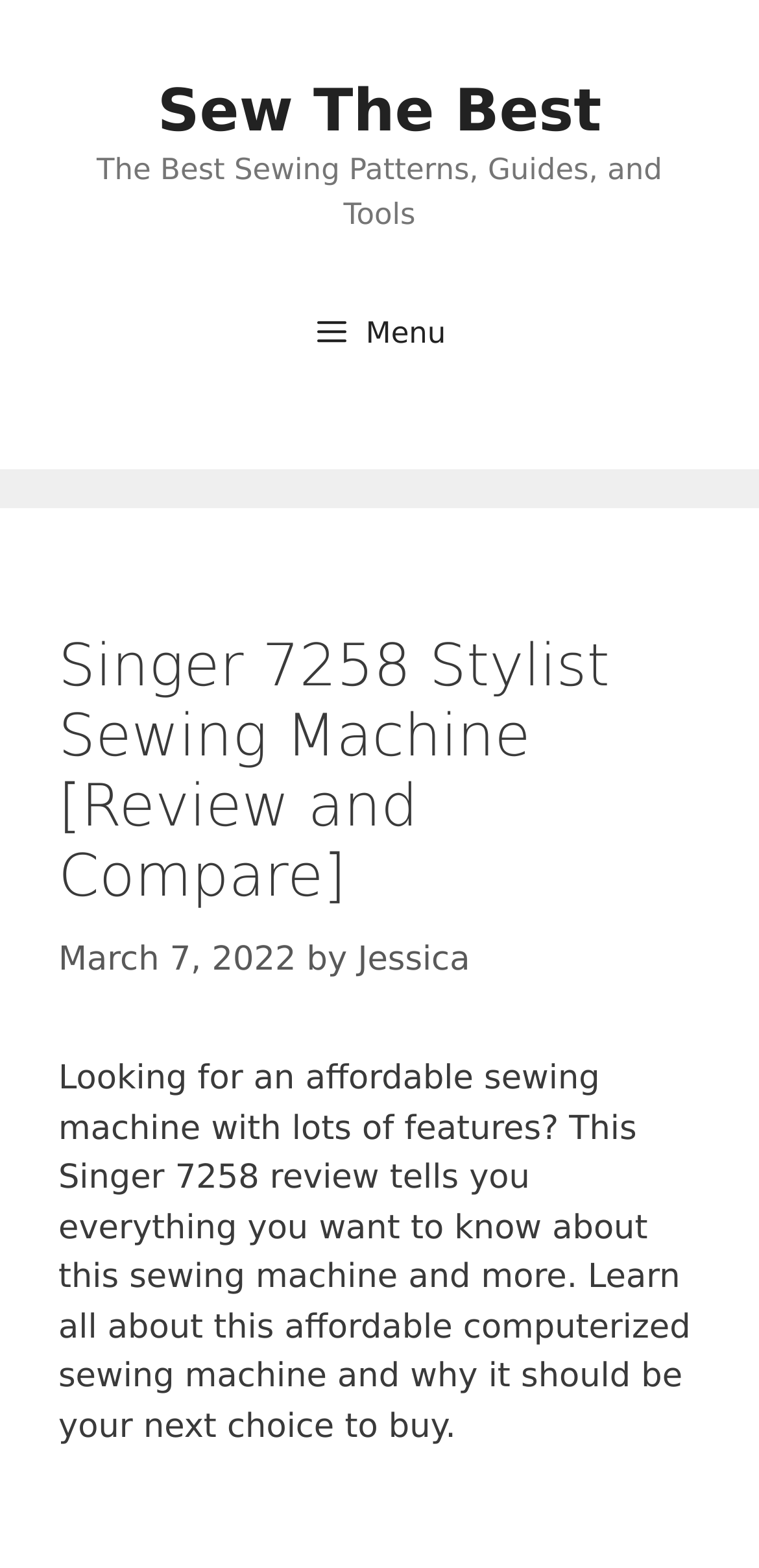Find and generate the main title of the webpage.

Singer 7258 Stylist Sewing Machine [Review and Compare]